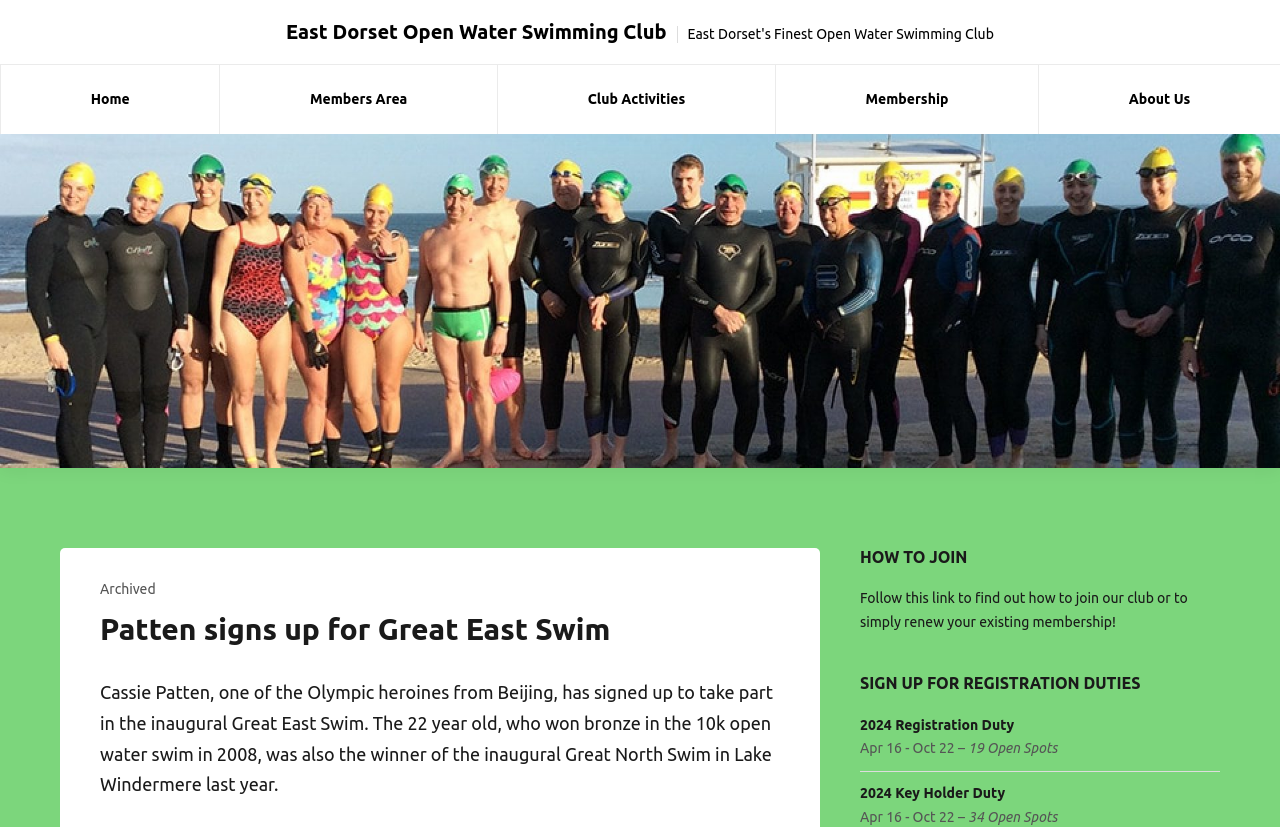Utilize the details in the image to give a detailed response to the question: What is the name of the Olympic heroine?

The answer can be found in the paragraph of text that describes Cassie Patten, one of the Olympic heroines from Beijing, who has signed up to take part in the inaugural Great East Swim.